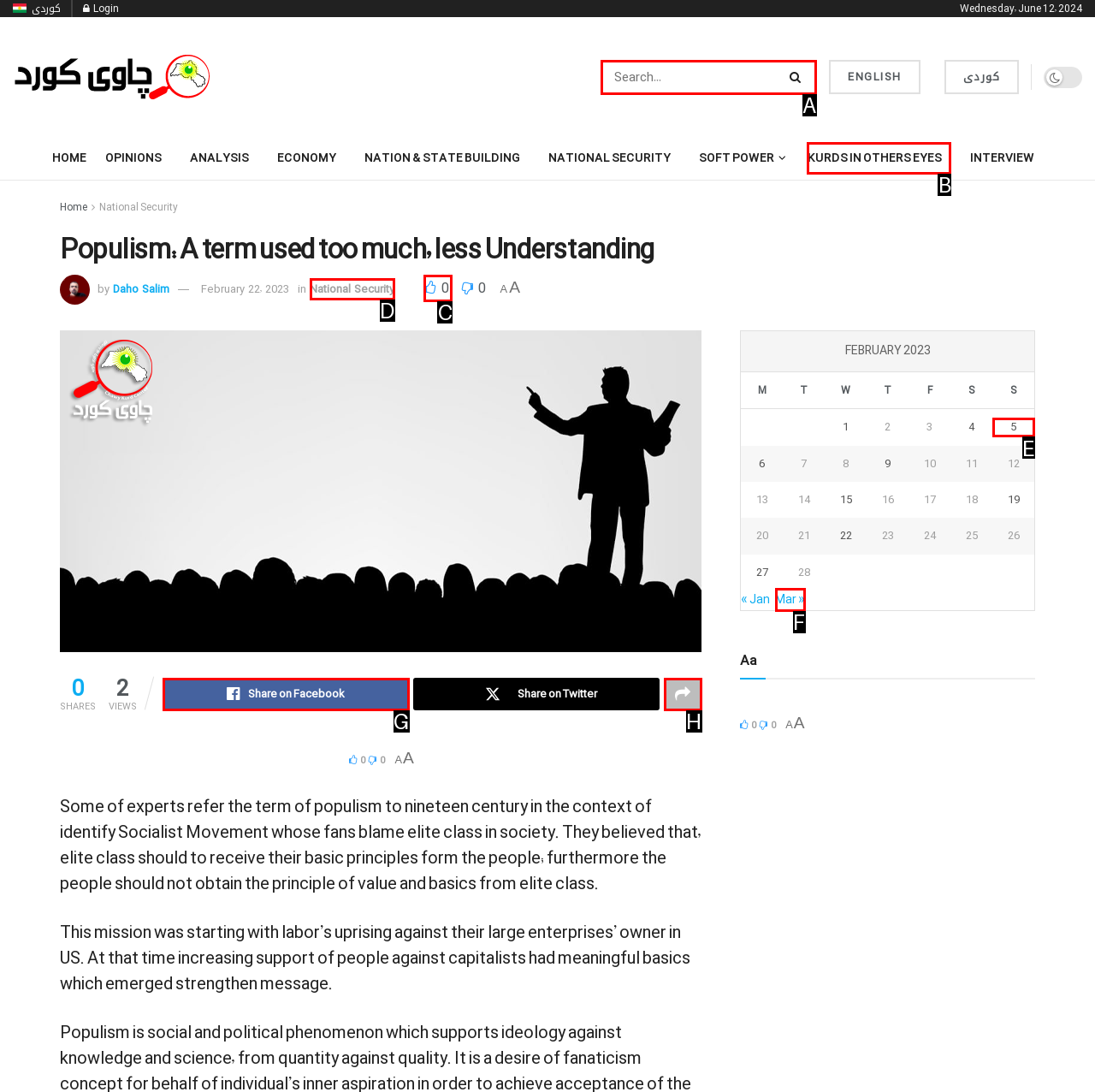Identify the HTML element that corresponds to the following description: parent_node: Share on Facebook. Provide the letter of the correct option from the presented choices.

H